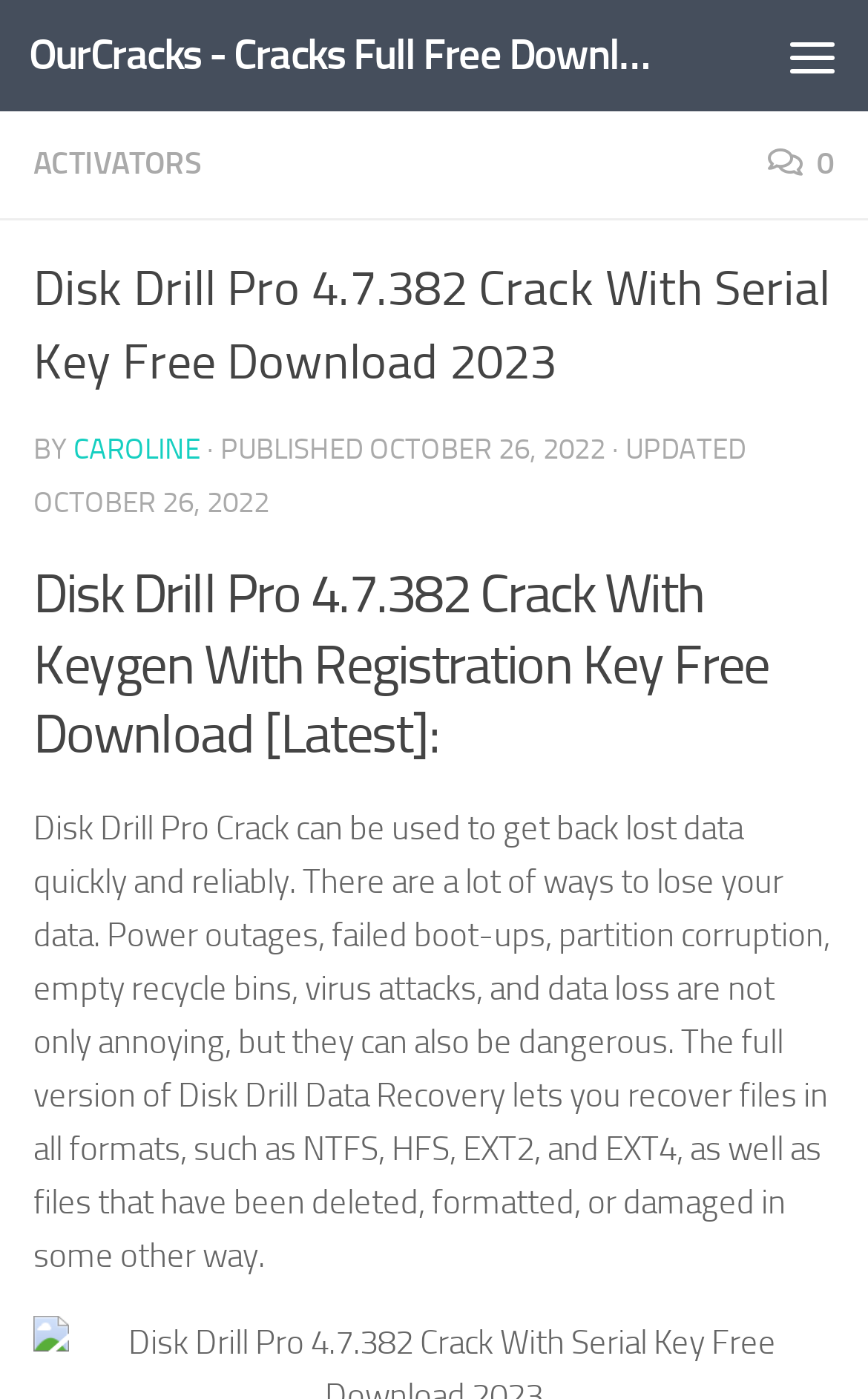What type of files can Disk Drill Pro recover?
Can you offer a detailed and complete answer to this question?

I determined the answer by reading the text 'The full version of Disk Drill Data Recovery lets you recover files in all formats, such as NTFS, HFS, EXT2, and EXT4...' which implies that Disk Drill Pro can recover files in all formats.